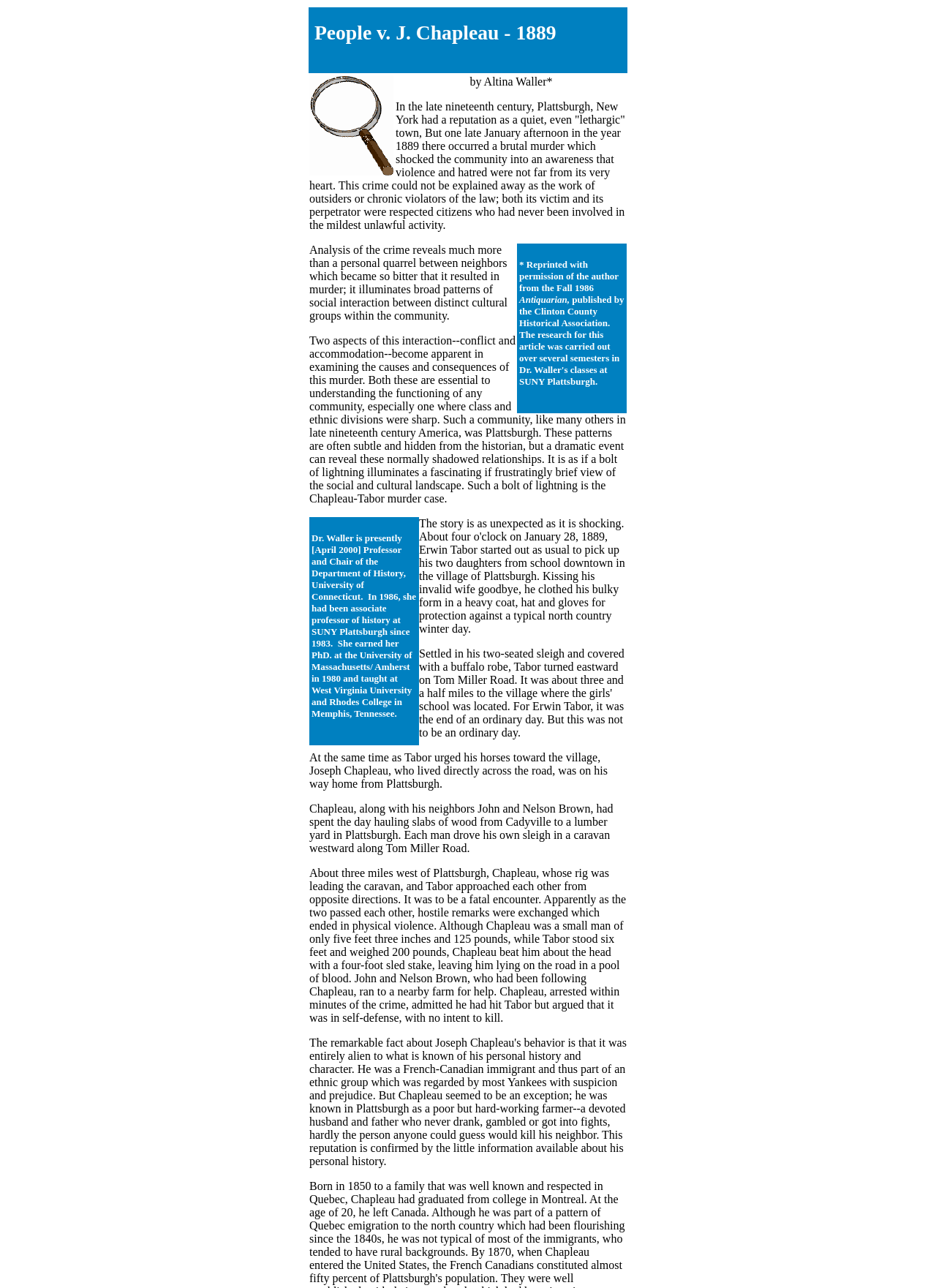What was the height of Tabor? Using the information from the screenshot, answer with a single word or phrase.

Six feet